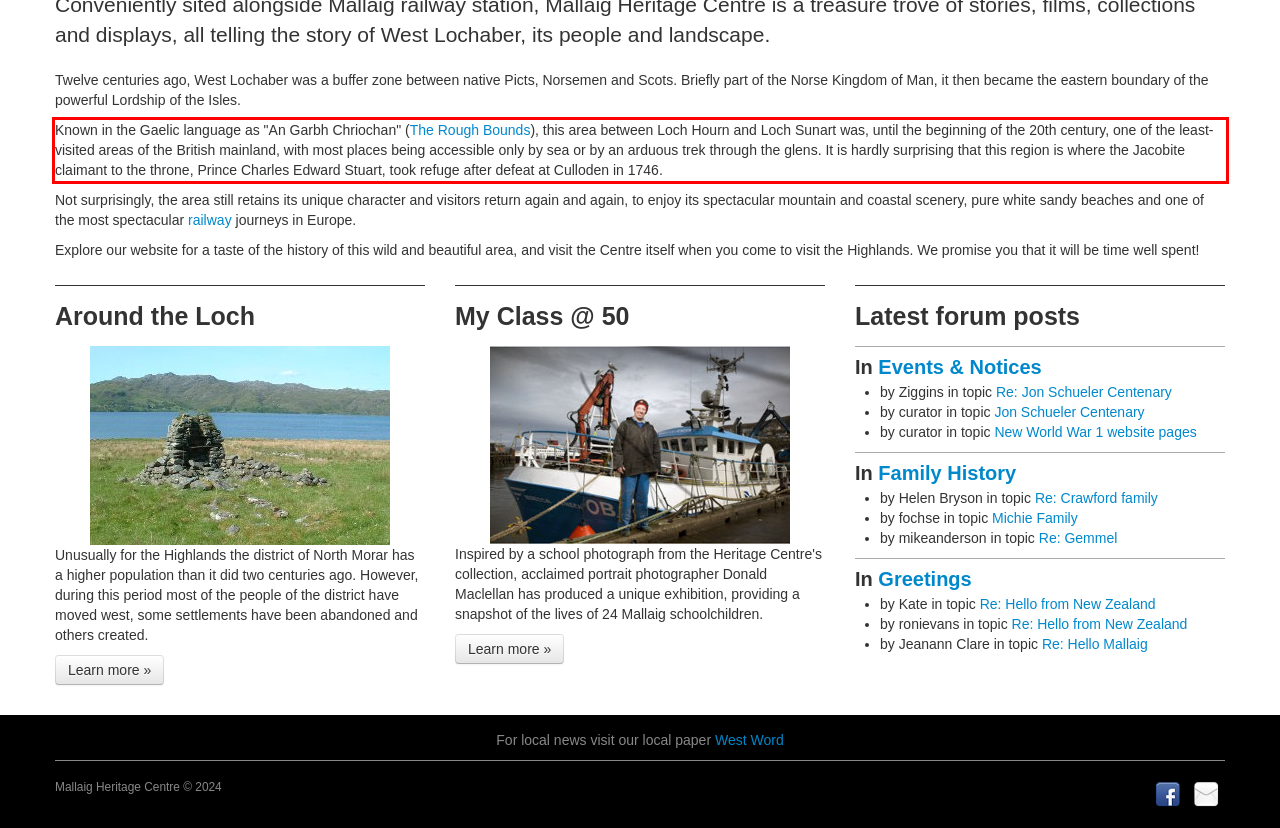You are provided with a webpage screenshot that includes a red rectangle bounding box. Extract the text content from within the bounding box using OCR.

Known in the Gaelic language as "An Garbh Chriochan" (The Rough Bounds), this area between Loch Hourn and Loch Sunart was, until the beginning of the 20th century, one of the least-visited areas of the British mainland, with most places being accessible only by sea or by an arduous trek through the glens. It is hardly surprising that this region is where the Jacobite claimant to the throne, Prince Charles Edward Stuart, took refuge after defeat at Culloden in 1746.